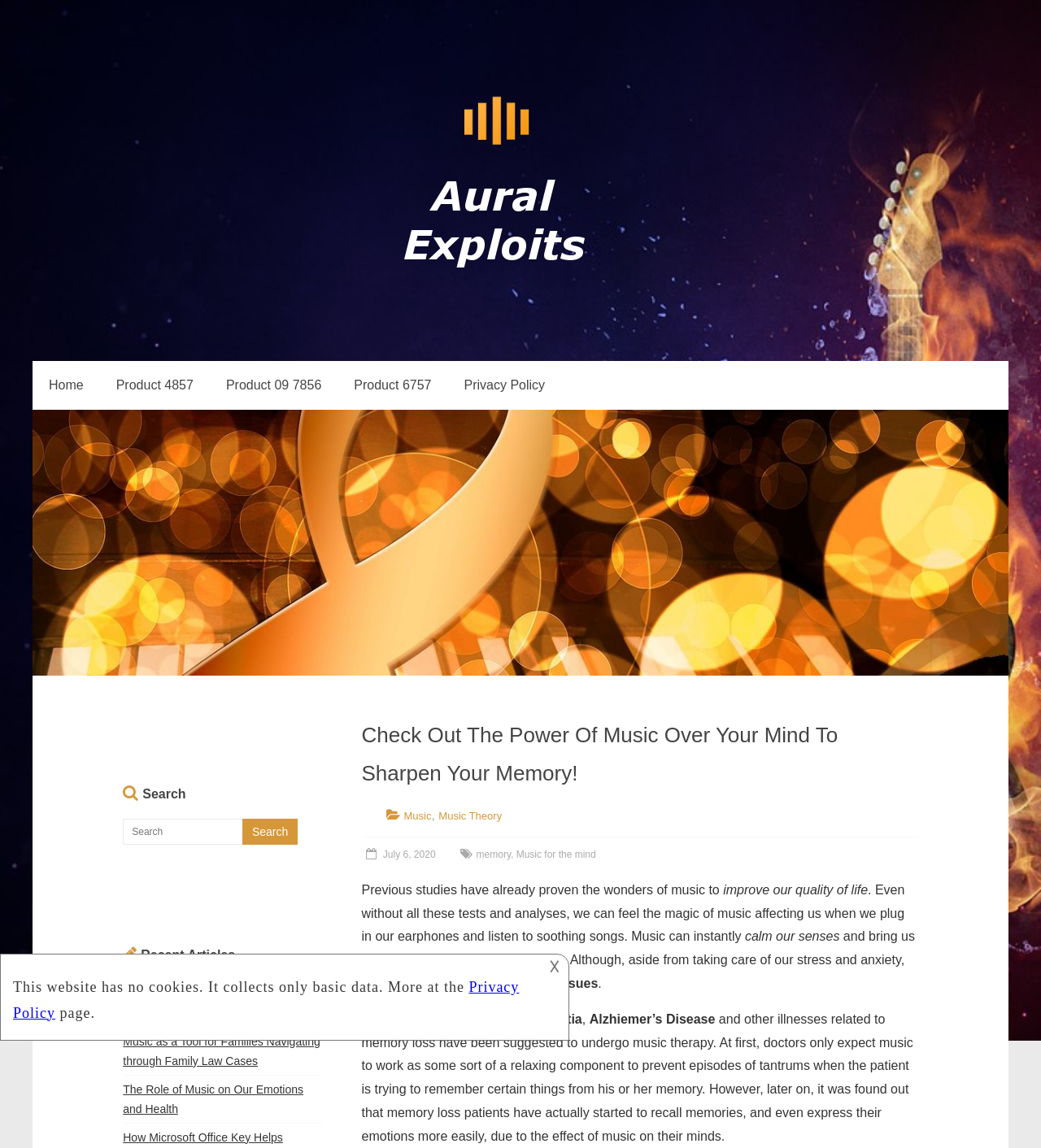Determine the bounding box coordinates of the clickable region to execute the instruction: "Search for something". The coordinates should be four float numbers between 0 and 1, denoted as [left, top, right, bottom].

[0.118, 0.713, 0.233, 0.736]